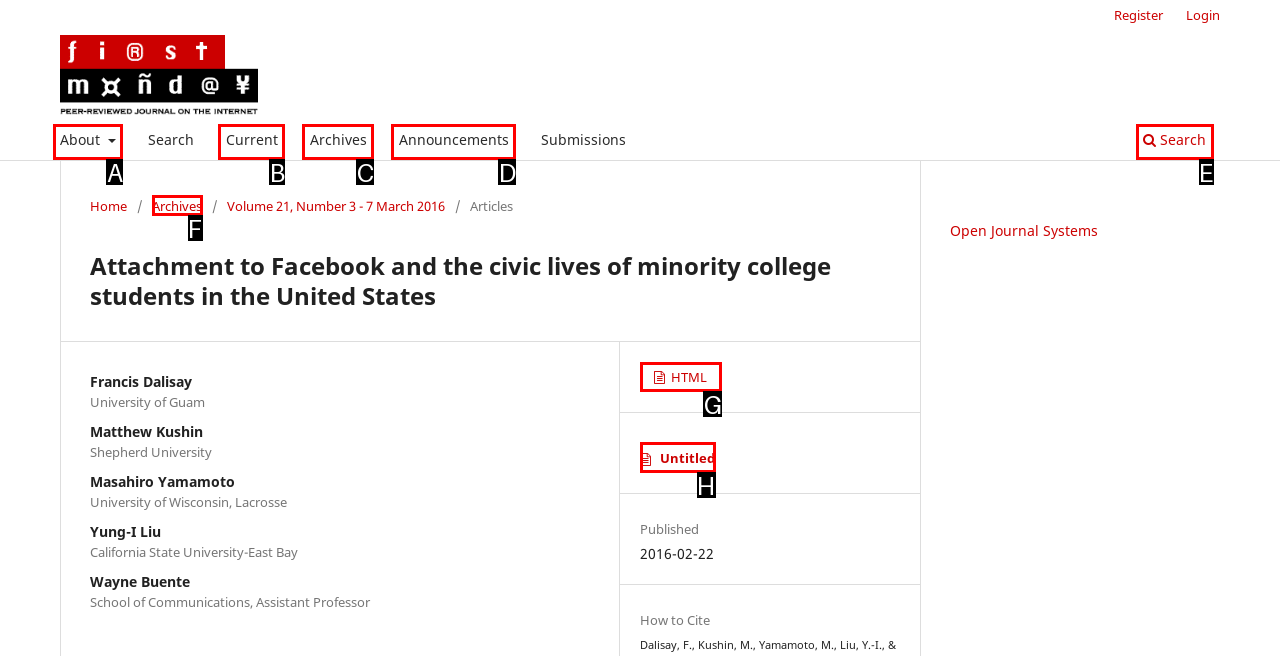Identify the letter of the UI element needed to carry out the task: View the article in HTML format
Reply with the letter of the chosen option.

G